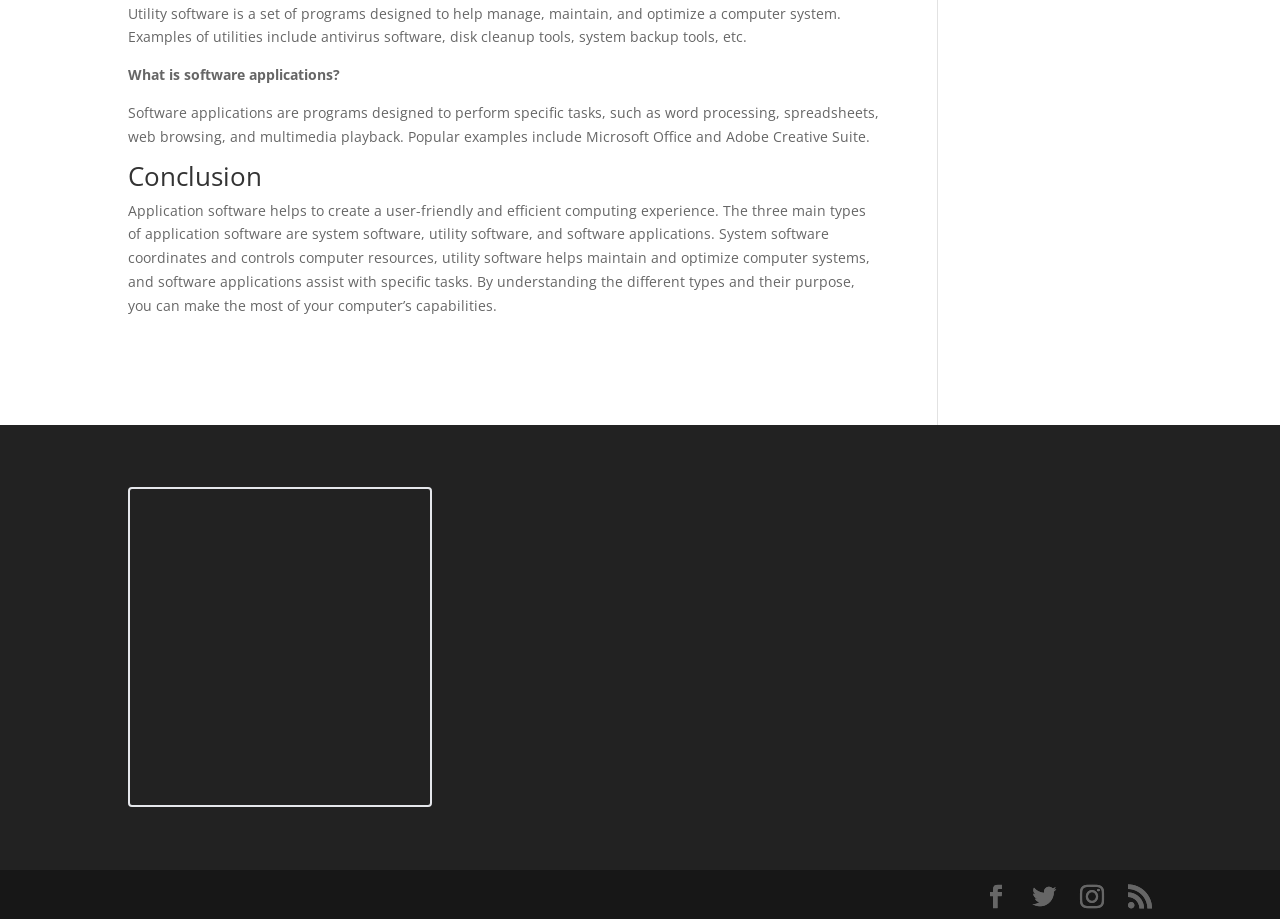Respond with a single word or short phrase to the following question: 
What is utility software?

programs to manage, maintain, and optimize a computer system